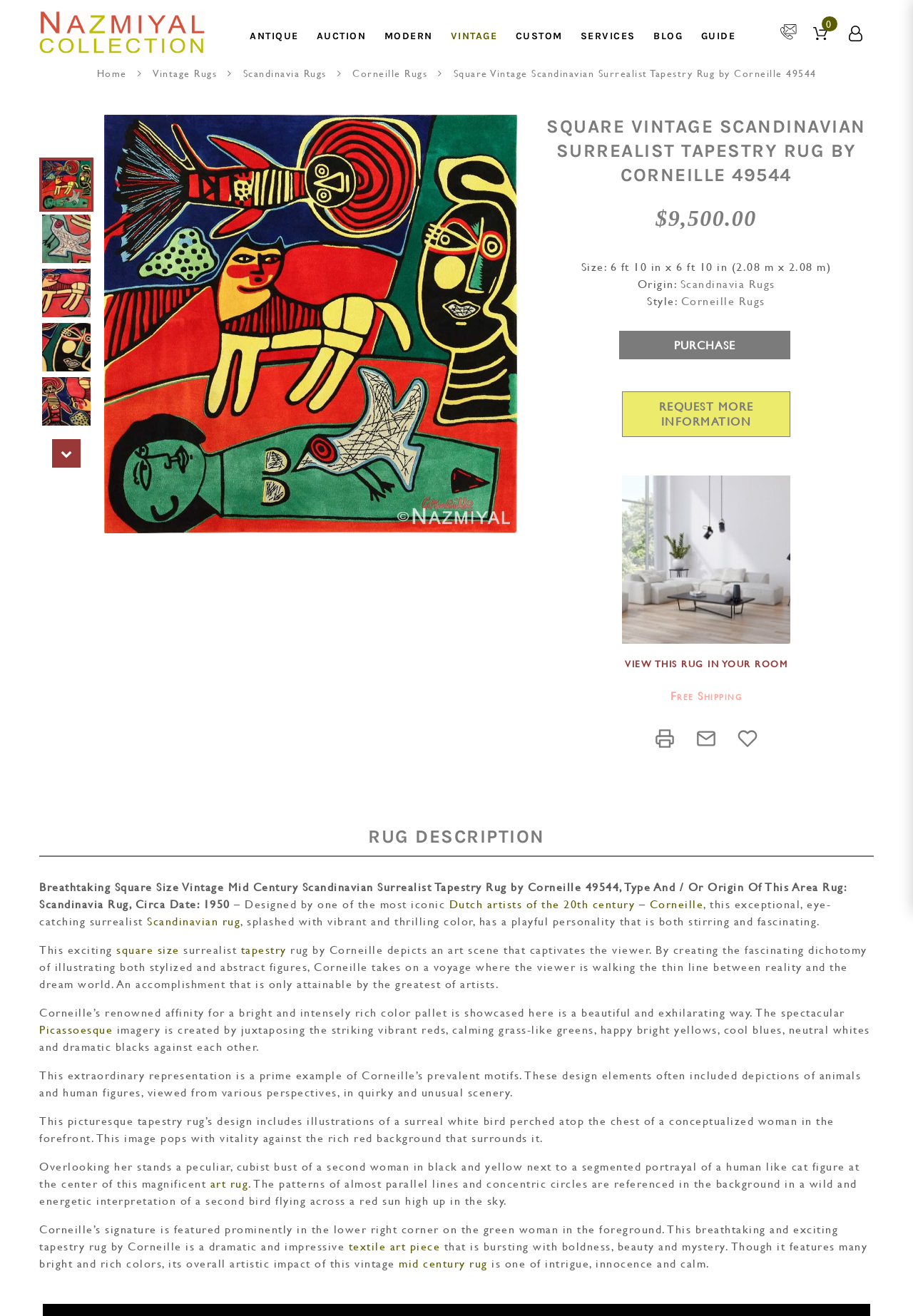Provide the bounding box coordinates for the area that should be clicked to complete the instruction: "Click on the 'Scandinavia Rugs' link".

[0.745, 0.209, 0.849, 0.222]